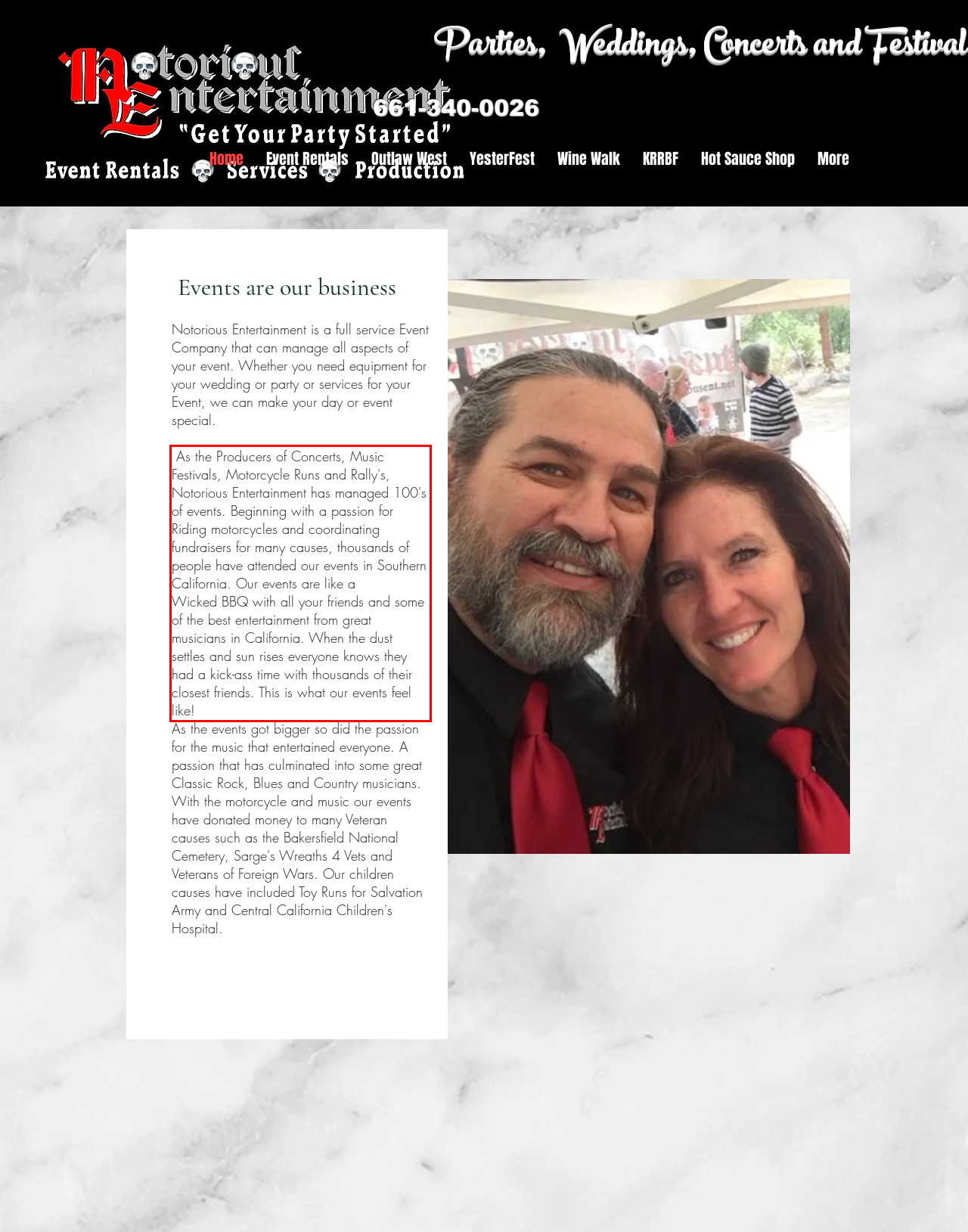You are given a screenshot showing a webpage with a red bounding box. Perform OCR to capture the text within the red bounding box.

As the Producers of Concerts, Music Festivals, Motorcycle Runs and Rally's, Notorious Entertainment has managed 100's of events. Beginning with a passion for Riding motorcycles and coordinating fundraisers for many causes, thousands of people have attended our events in Southern California. Our events are like a Wicked BBQ with all your friends and some of the best entertainment from great musicians in California. When the dust settles and sun rises everyone knows they had a kick-ass time with thousands of their closest friends. This is what our events feel like!